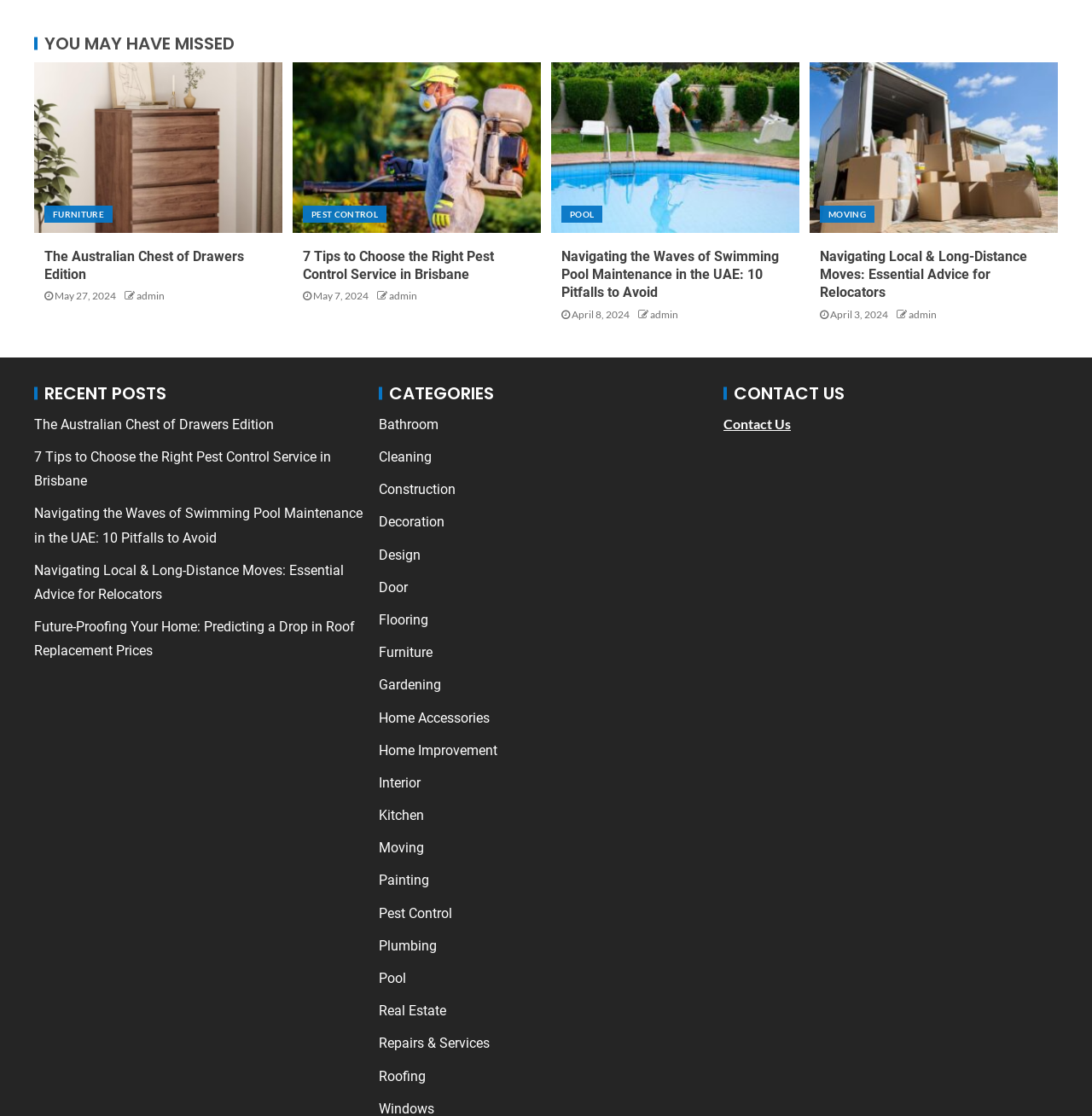Locate the bounding box coordinates of the area you need to click to fulfill this instruction: 'Read the article 'The Australian Chest of Drawers Edition''. The coordinates must be in the form of four float numbers ranging from 0 to 1: [left, top, right, bottom].

[0.041, 0.222, 0.223, 0.253]